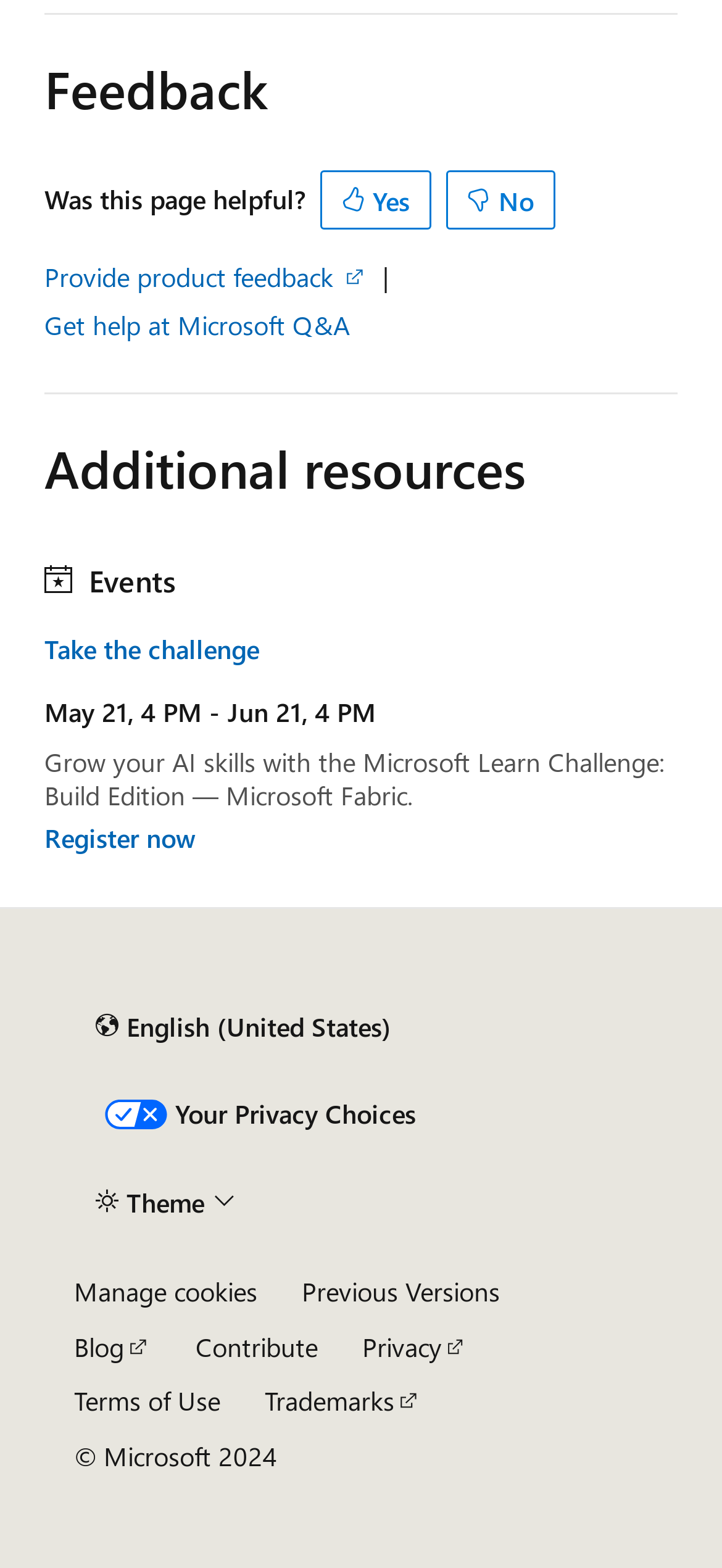Identify the bounding box coordinates of the region that needs to be clicked to carry out this instruction: "Register now". Provide these coordinates as four float numbers ranging from 0 to 1, i.e., [left, top, right, bottom].

[0.062, 0.523, 0.272, 0.545]